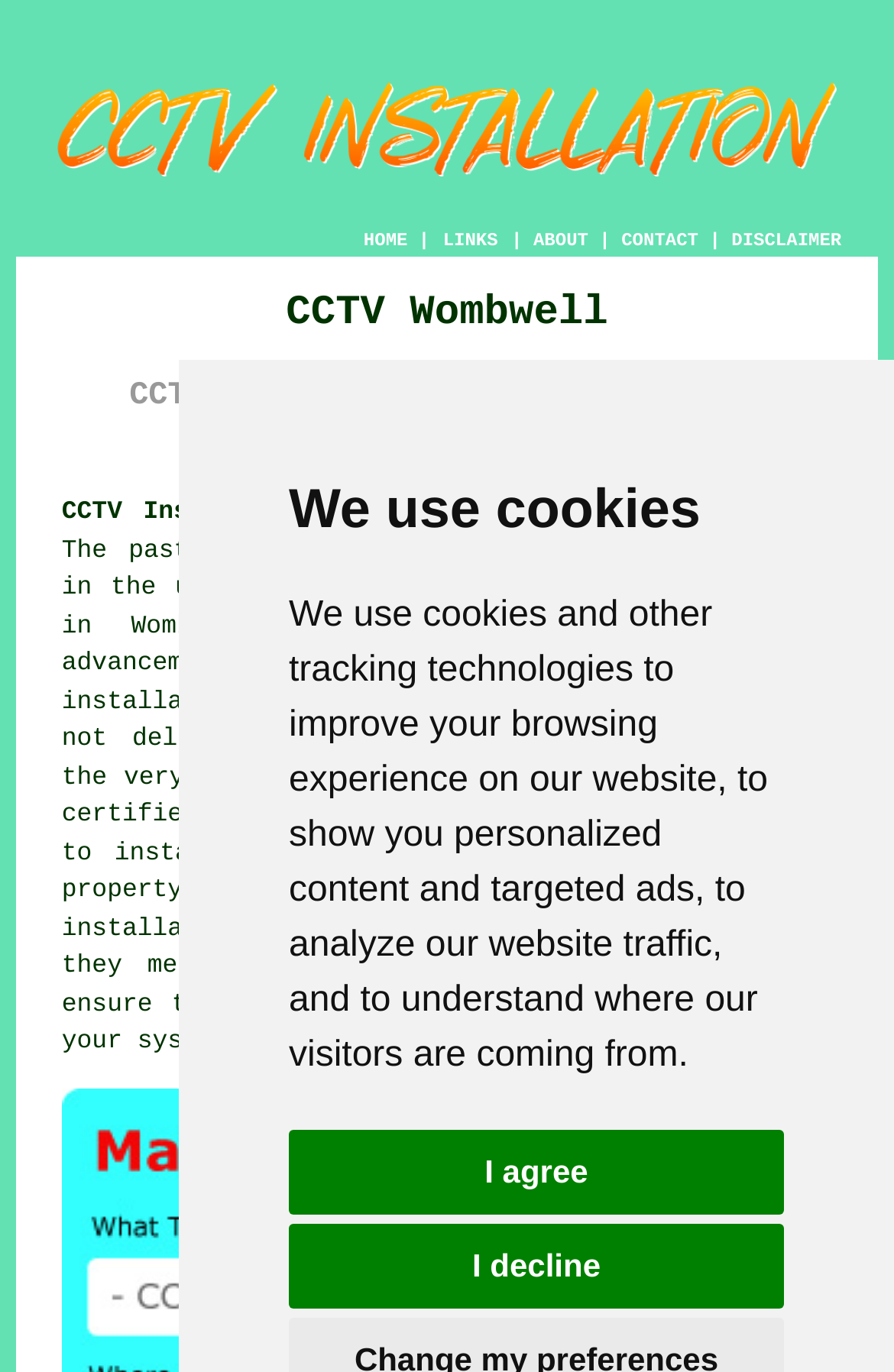Please determine the bounding box coordinates of the element's region to click for the following instruction: "click DISCLAIMER".

[0.818, 0.168, 0.941, 0.183]